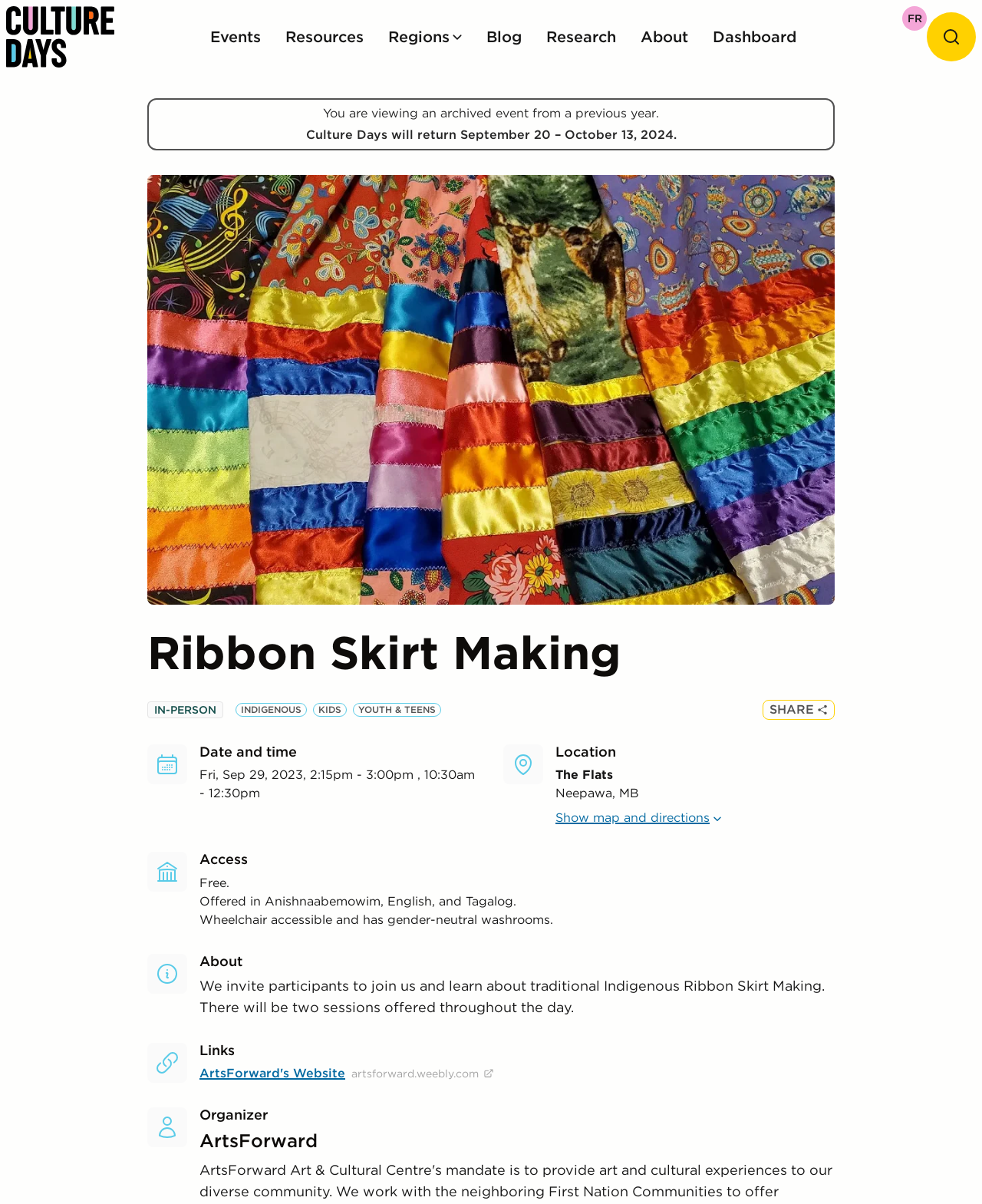Calculate the bounding box coordinates of the UI element given the description: "parent_node: Events".

[0.0, 0.0, 0.15, 0.061]